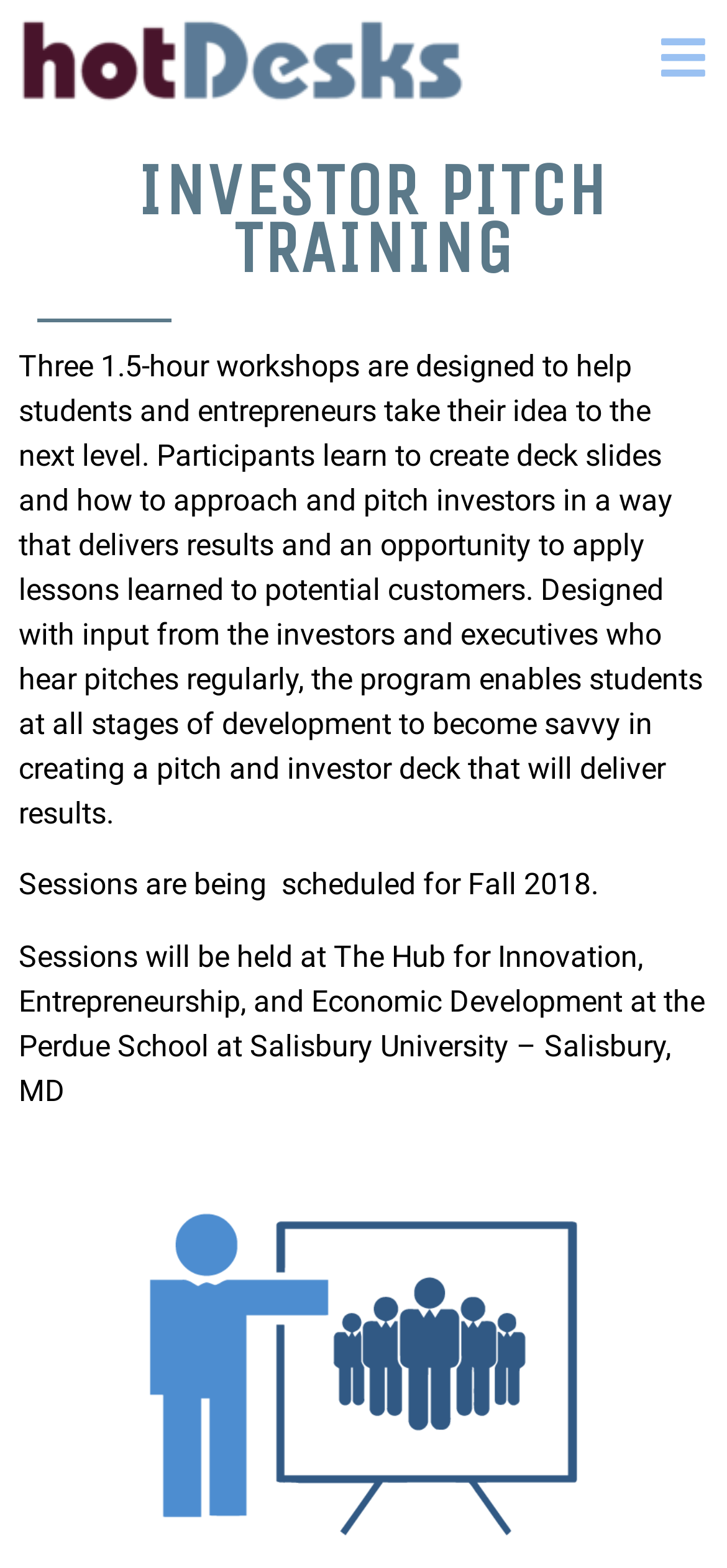Refer to the image and offer a detailed explanation in response to the question: When are the sessions scheduled?

The sessions are being scheduled for Fall 2018, and the exact dates are not specified on the webpage.